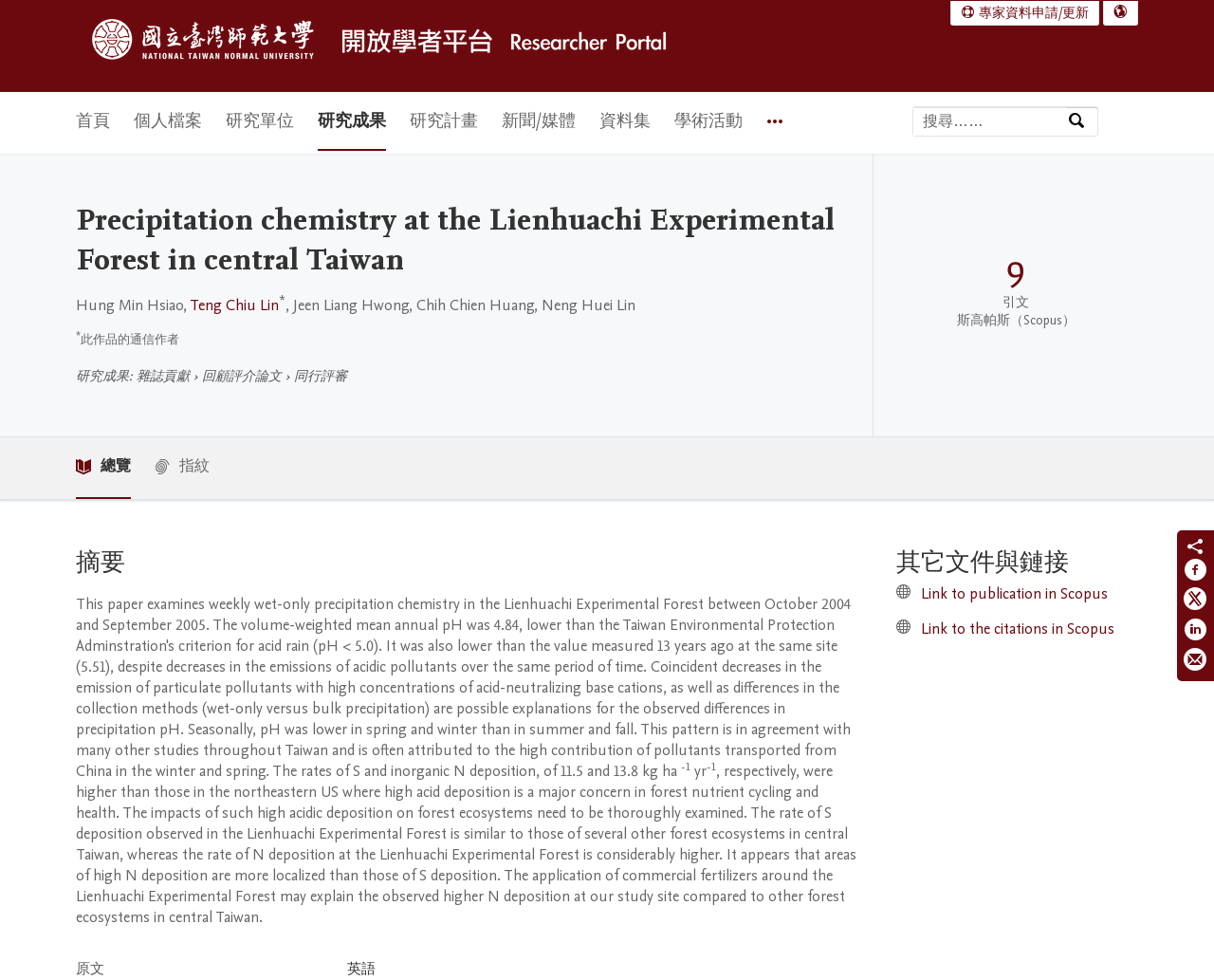Locate the UI element that matches the description aria-label="分享至 Facebook" in the webpage screenshot. Return the bounding box coordinates in the format (top-left x, top-left y, bottom-right x, bottom-right y), with values ranging from 0 to 1.

[0.975, 0.569, 0.995, 0.599]